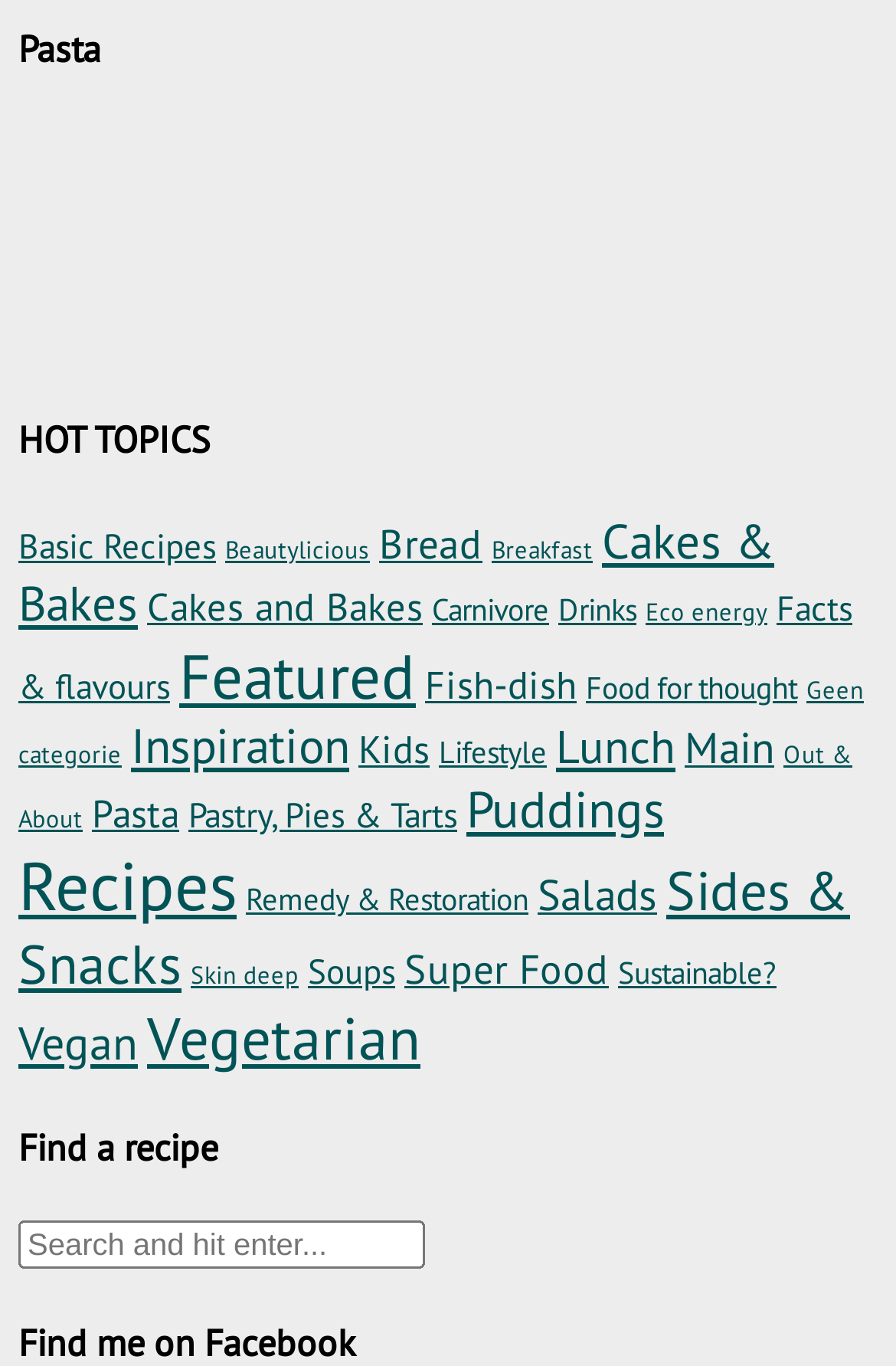What is the purpose of the search bar?
Please provide a single word or phrase in response based on the screenshot.

Find a recipe